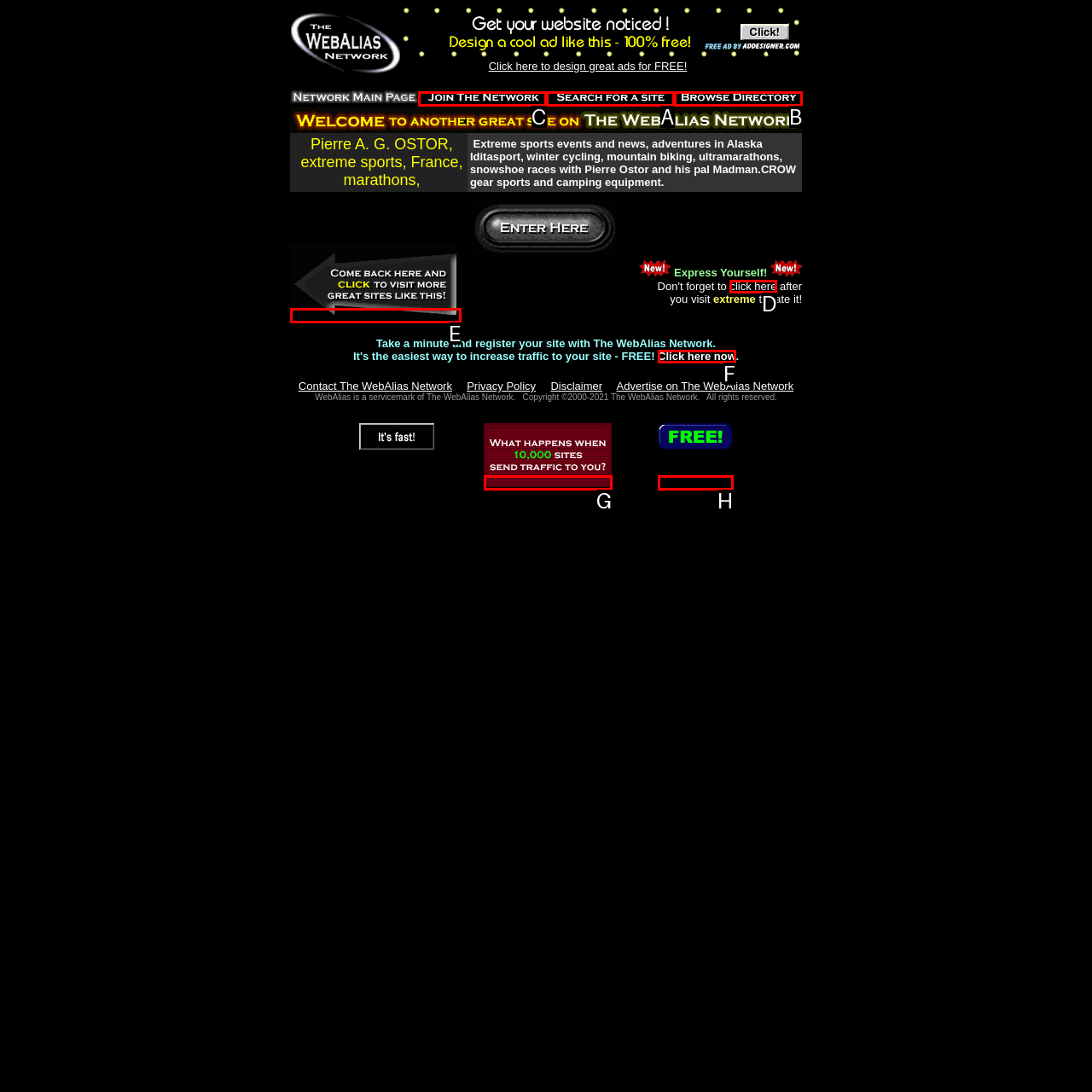Determine which HTML element to click on in order to complete the action: Add your site to The WebAlias Network.
Reply with the letter of the selected option.

C